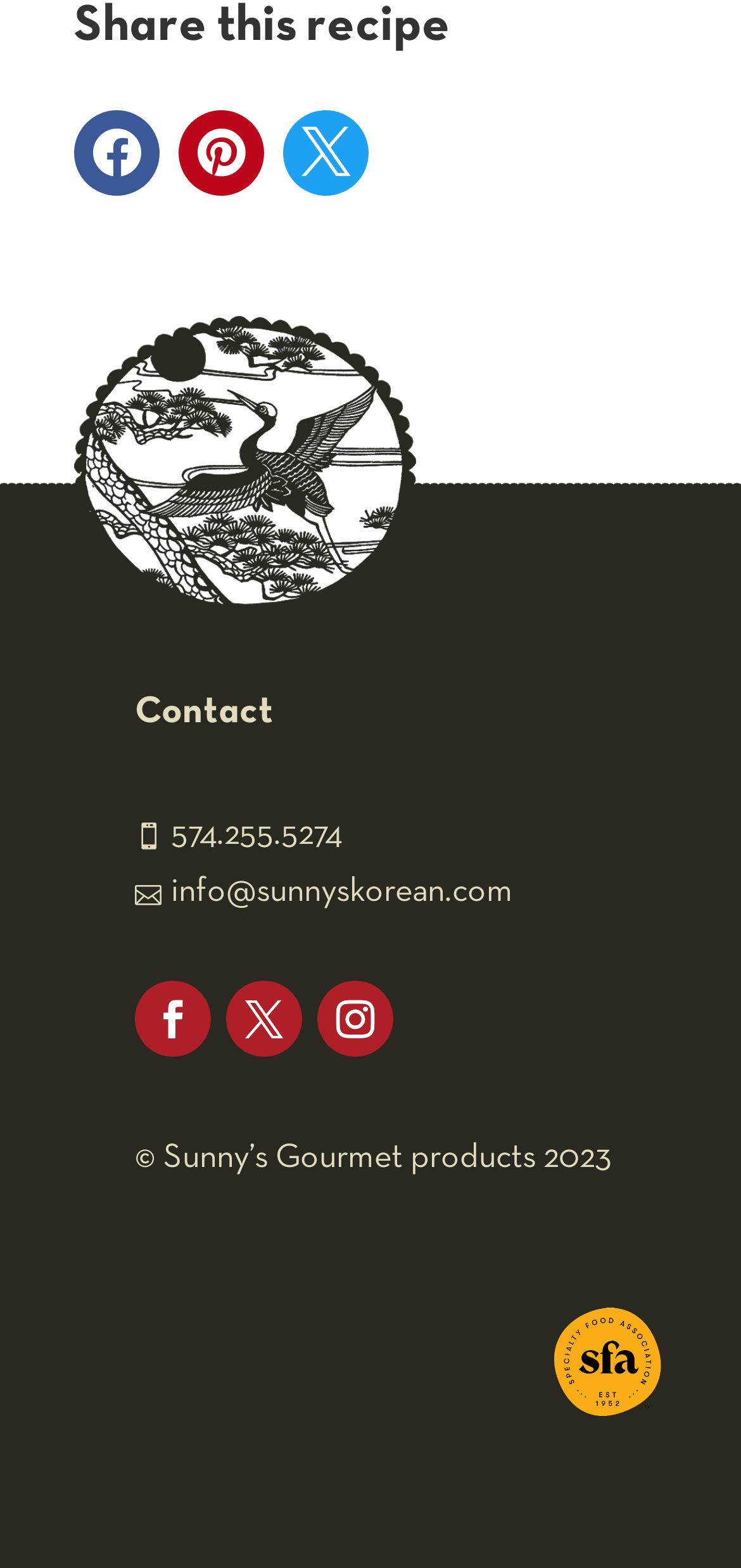What organization is linked at the bottom?
Answer the question with detailed information derived from the image.

I inferred the organization name from the link text 'Link to Specialty Food Association' and the corresponding image description.